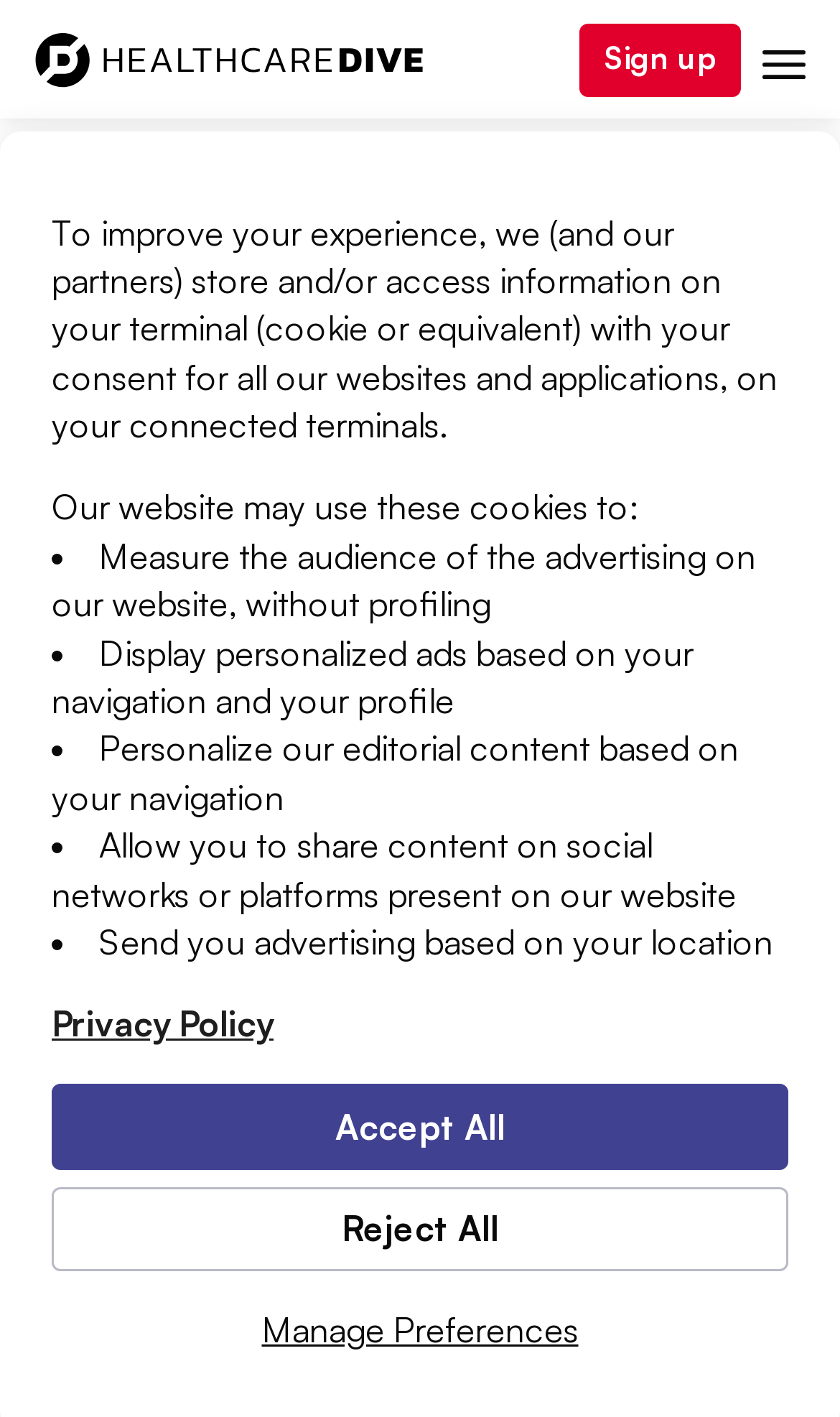Please specify the bounding box coordinates for the clickable region that will help you carry out the instruction: "Read the article by Meg Bryant".

[0.09, 0.392, 0.279, 0.418]